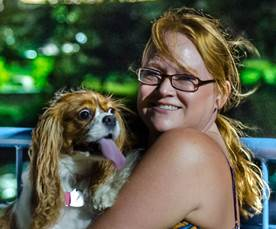Please provide a brief answer to the question using only one word or phrase: 
What is the atmosphere in the background of the image?

Serene